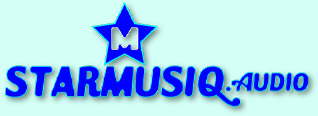What is the font style of the word 'AUDIO'?
Please respond to the question thoroughly and include all relevant details.

The caption states that the word 'AUDIO' is in a 'whimsical font', which suggests a playful and fanciful font style.